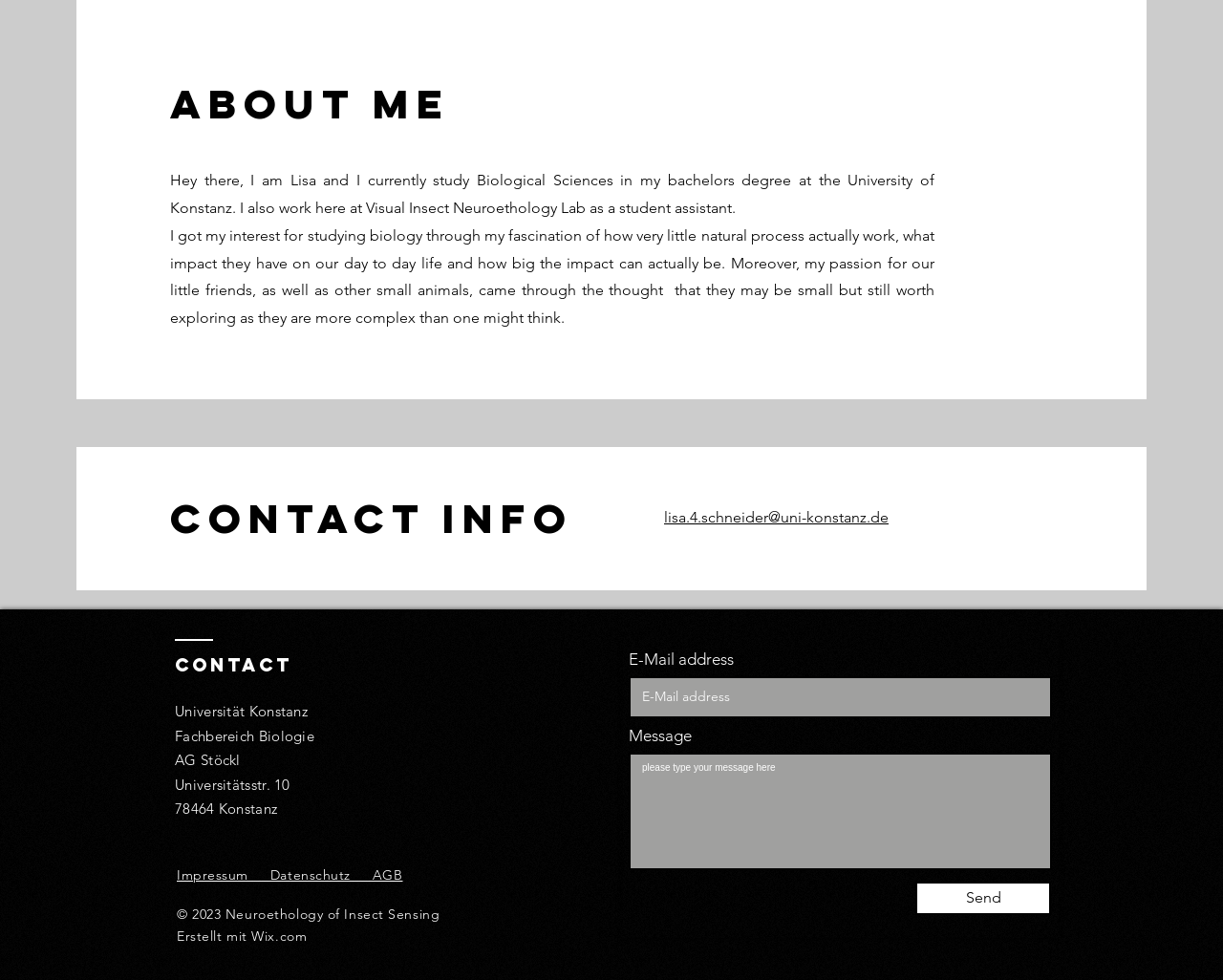Determine the bounding box for the described UI element: "lisa.4.schneider@uni-konstanz.de".

[0.543, 0.518, 0.727, 0.537]